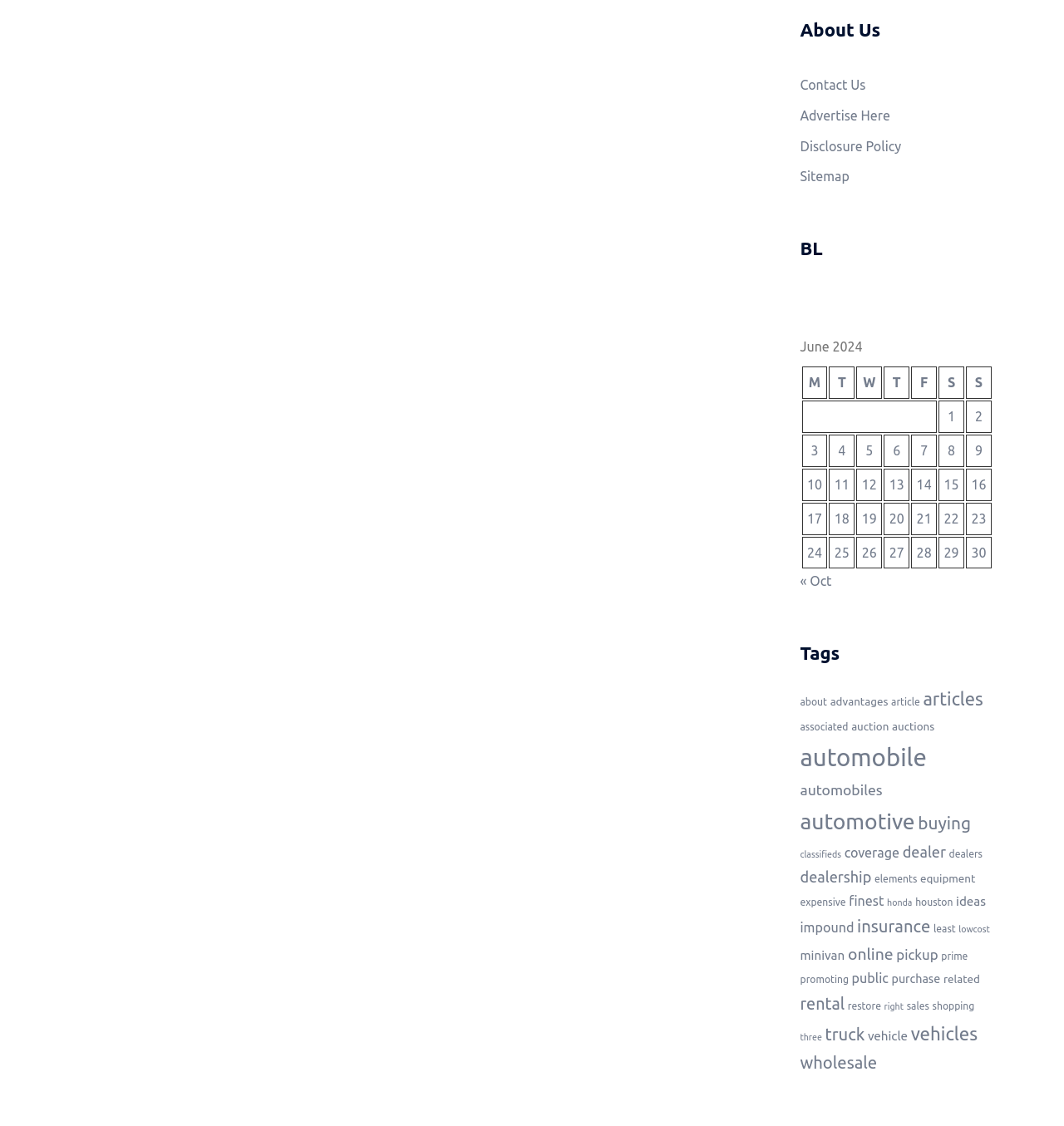Please determine the bounding box coordinates of the element's region to click in order to carry out the following instruction: "Click on 'automobile' tag". The coordinates should be four float numbers between 0 and 1, i.e., [left, top, right, bottom].

[0.752, 0.66, 0.871, 0.685]